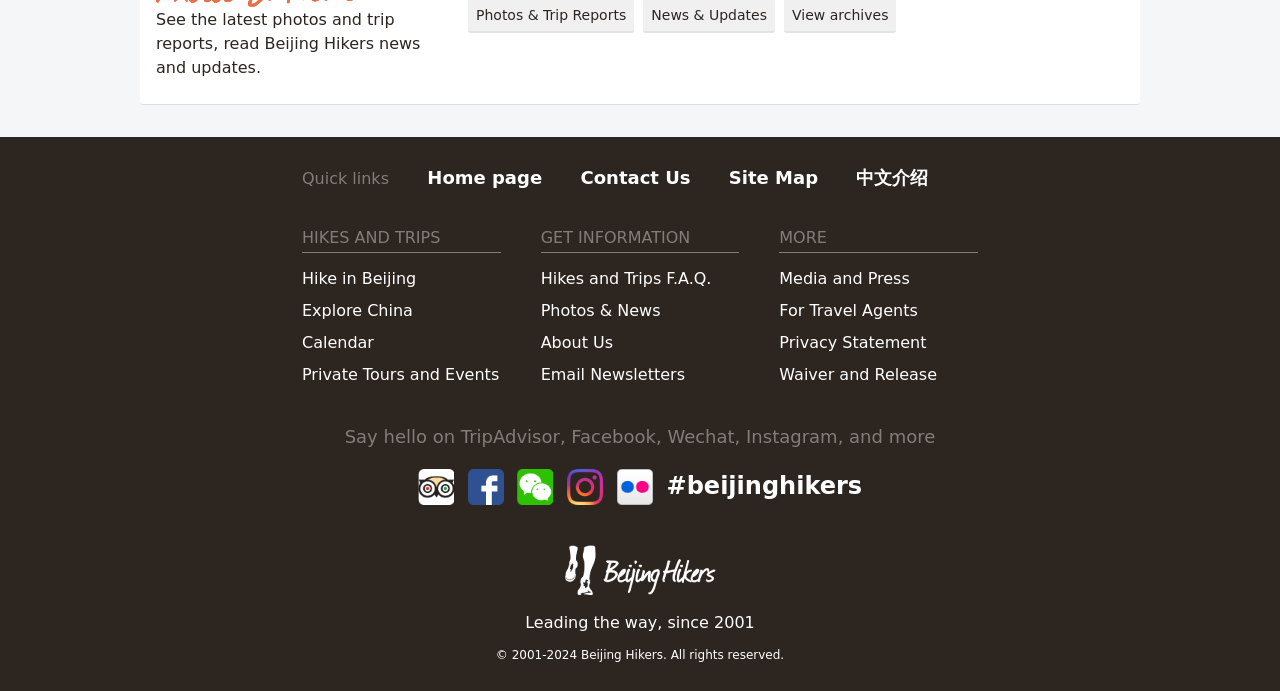Please identify the coordinates of the bounding box for the clickable region that will accomplish this instruction: "Check out Photos & News".

[0.422, 0.43, 0.516, 0.47]